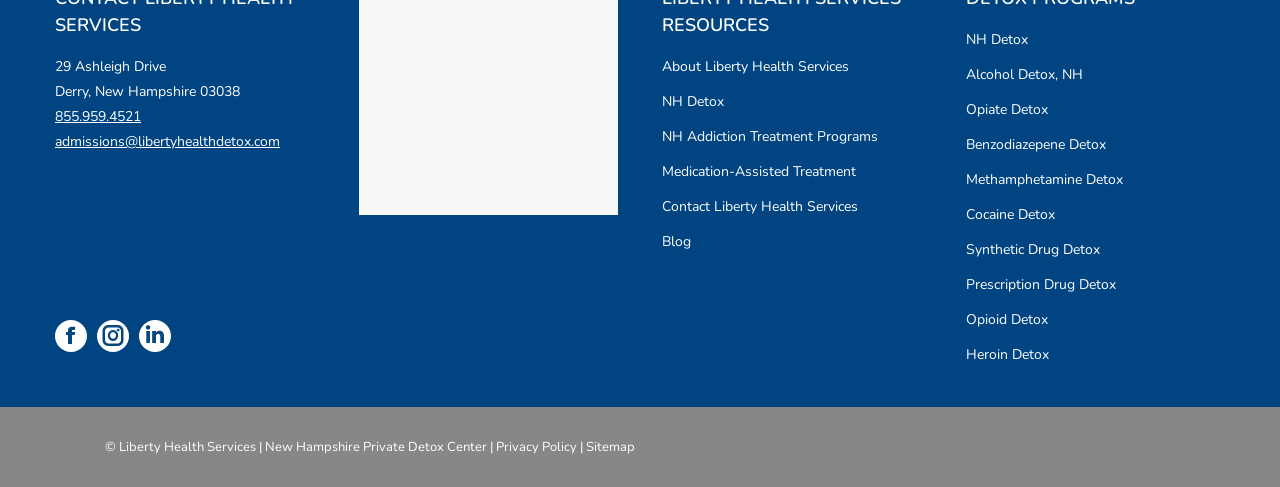Please mark the bounding box coordinates of the area that should be clicked to carry out the instruction: "Click on 'August 2023'".

None